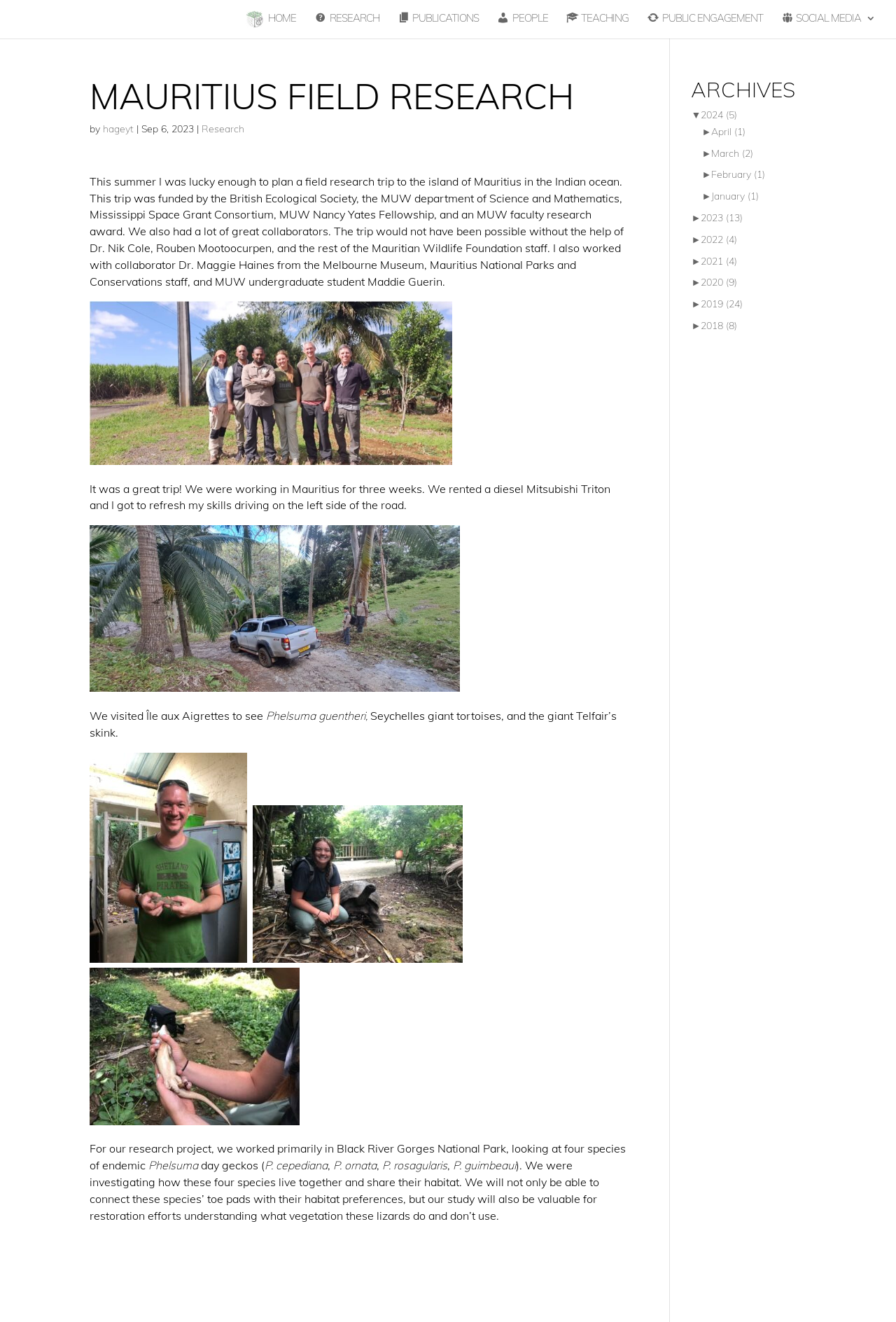What is the name of the research lab?
Refer to the image and provide a one-word or short phrase answer.

HAGEY LAB